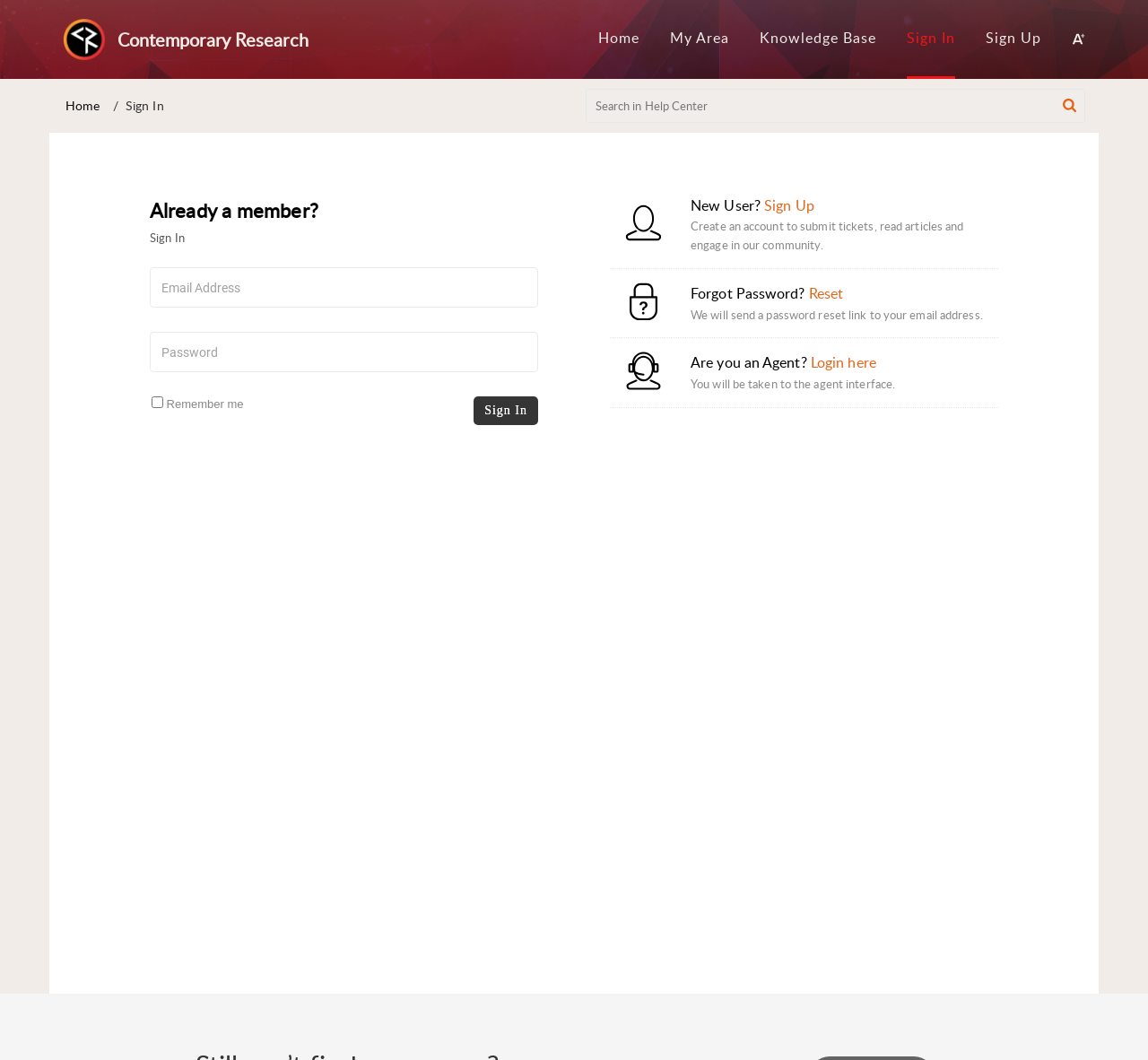Provide a short answer using a single word or phrase for the following question: 
What is the benefit of creating an account?

Submit tickets, read articles, engage in community